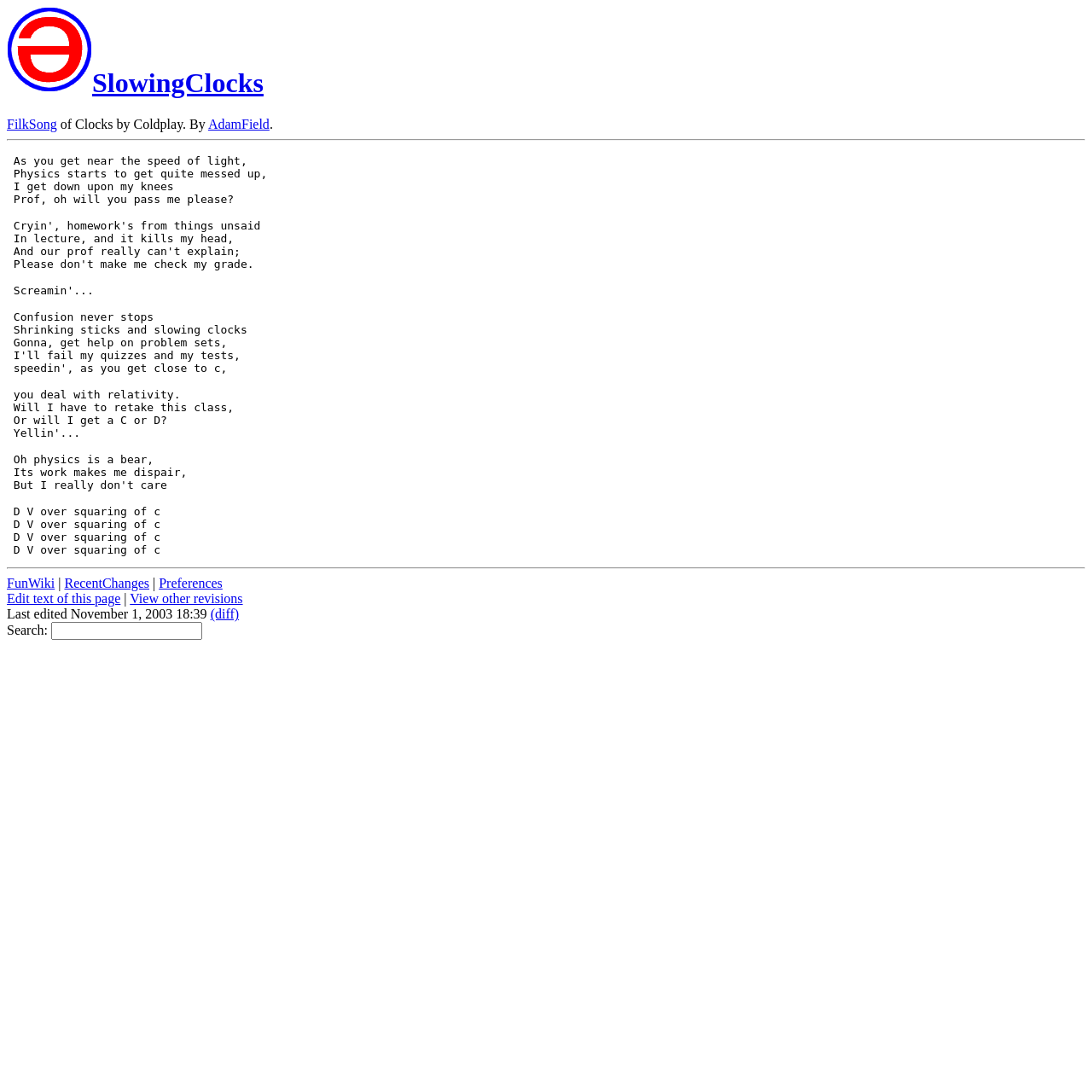Please identify the bounding box coordinates of the element's region that needs to be clicked to fulfill the following instruction: "view other revisions". The bounding box coordinates should consist of four float numbers between 0 and 1, i.e., [left, top, right, bottom].

[0.119, 0.542, 0.222, 0.555]